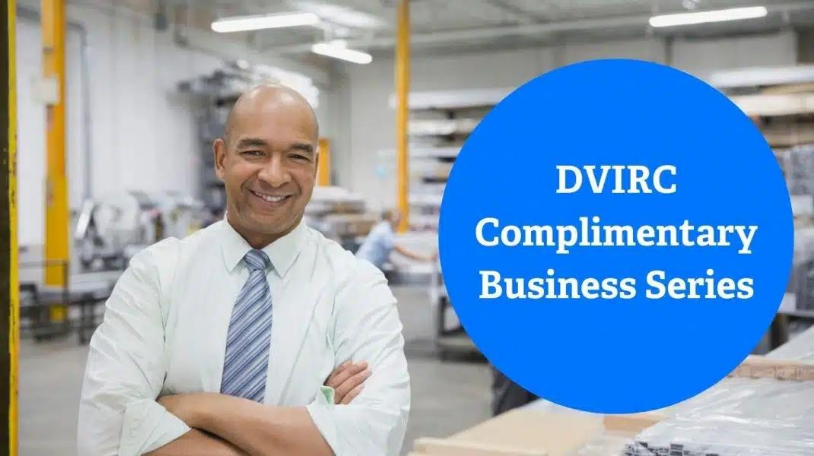What is the purpose of the promotional material?
Refer to the image and give a detailed response to the question.

The promotional material, with the bold blue circle and white font, suggests an initiative designed to support business owners through educational opportunities, emphasizing the importance of community and professional growth among small to medium enterprises.